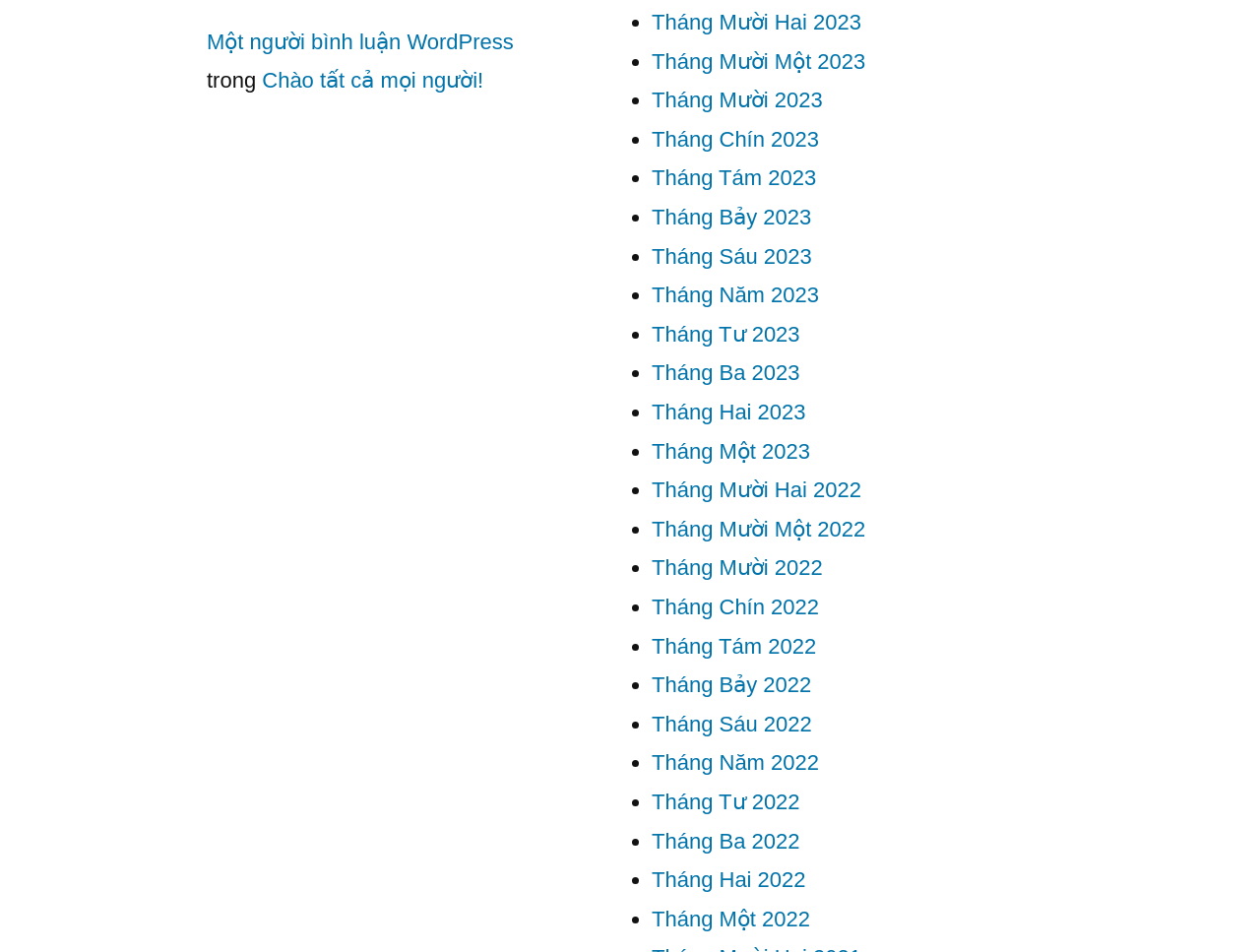Please identify the bounding box coordinates of the element's region that needs to be clicked to fulfill the following instruction: "Browse November 2023 archives". The bounding box coordinates should consist of four float numbers between 0 and 1, i.e., [left, top, right, bottom].

[0.517, 0.051, 0.687, 0.077]